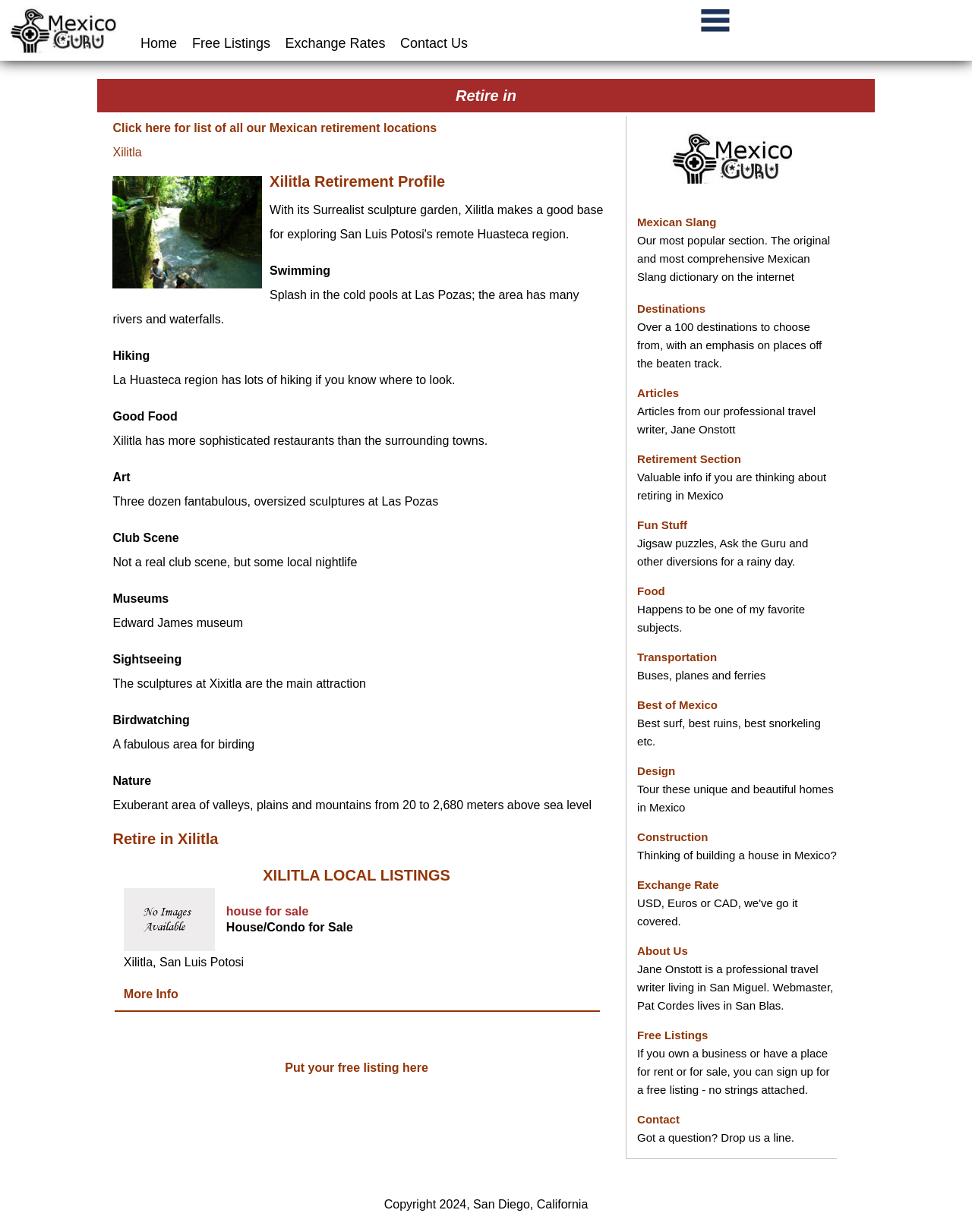Give a concise answer using only one word or phrase for this question:
What is the name of the location being described?

Xilitla